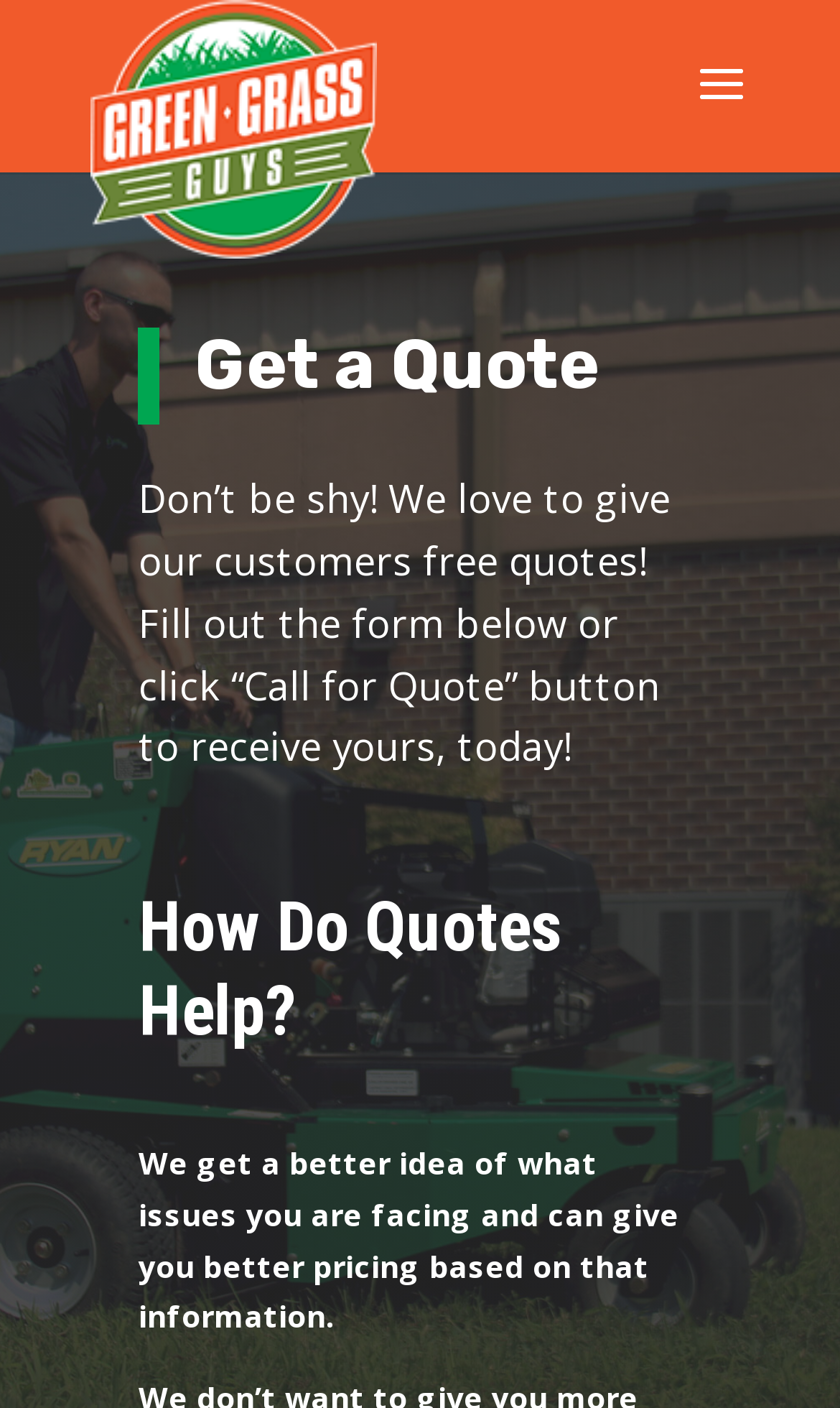What is the purpose of getting a quote?
Please respond to the question with as much detail as possible.

According to the webpage, getting a quote helps the company to get a better idea of what issues the customer is facing, and thus provide better pricing based on that information.